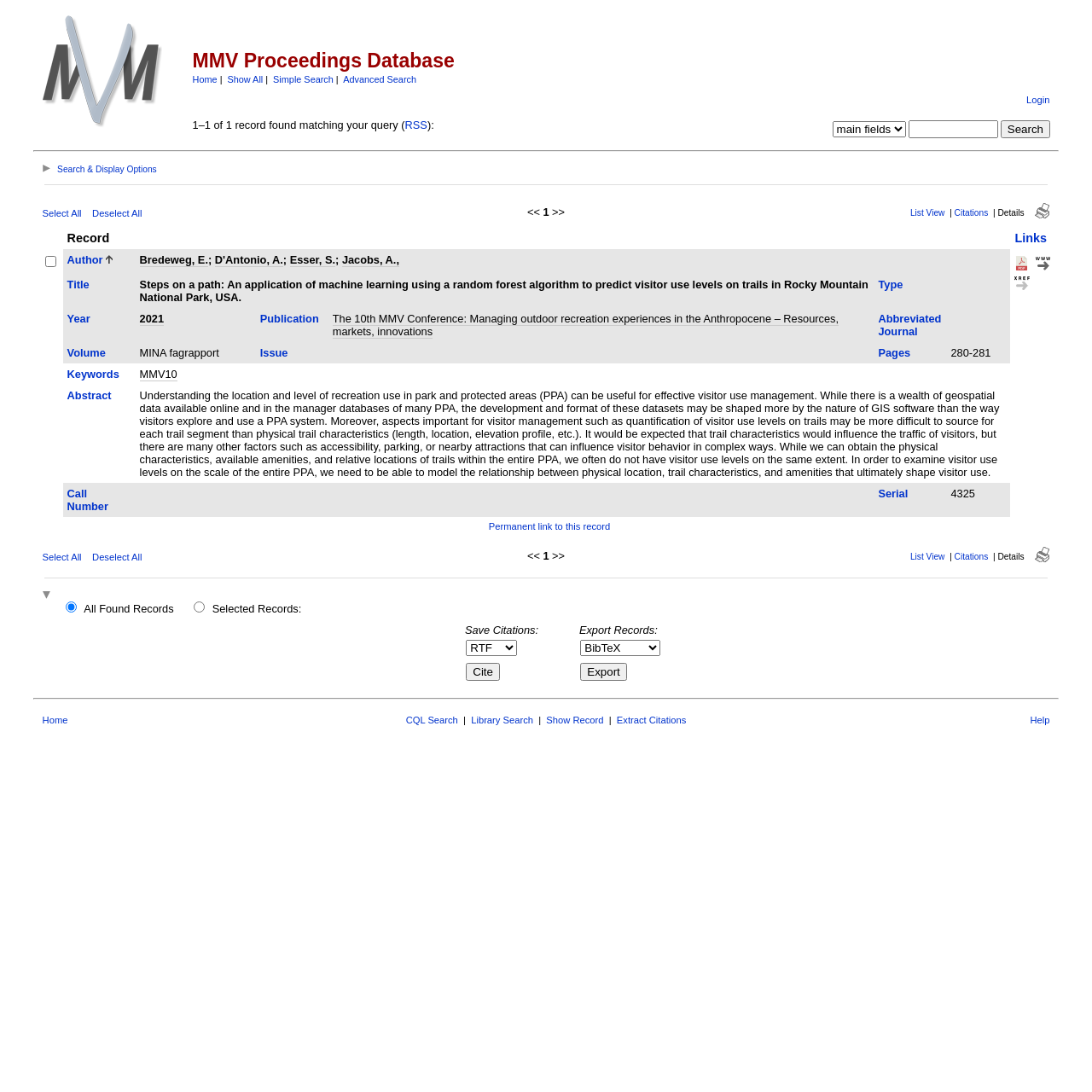Please identify the bounding box coordinates of the element's region that needs to be clicked to fulfill the following instruction: "Toggle 'Search & Display Options'". The bounding box coordinates should consist of four float numbers between 0 and 1, i.e., [left, top, right, bottom].

[0.039, 0.151, 0.144, 0.16]